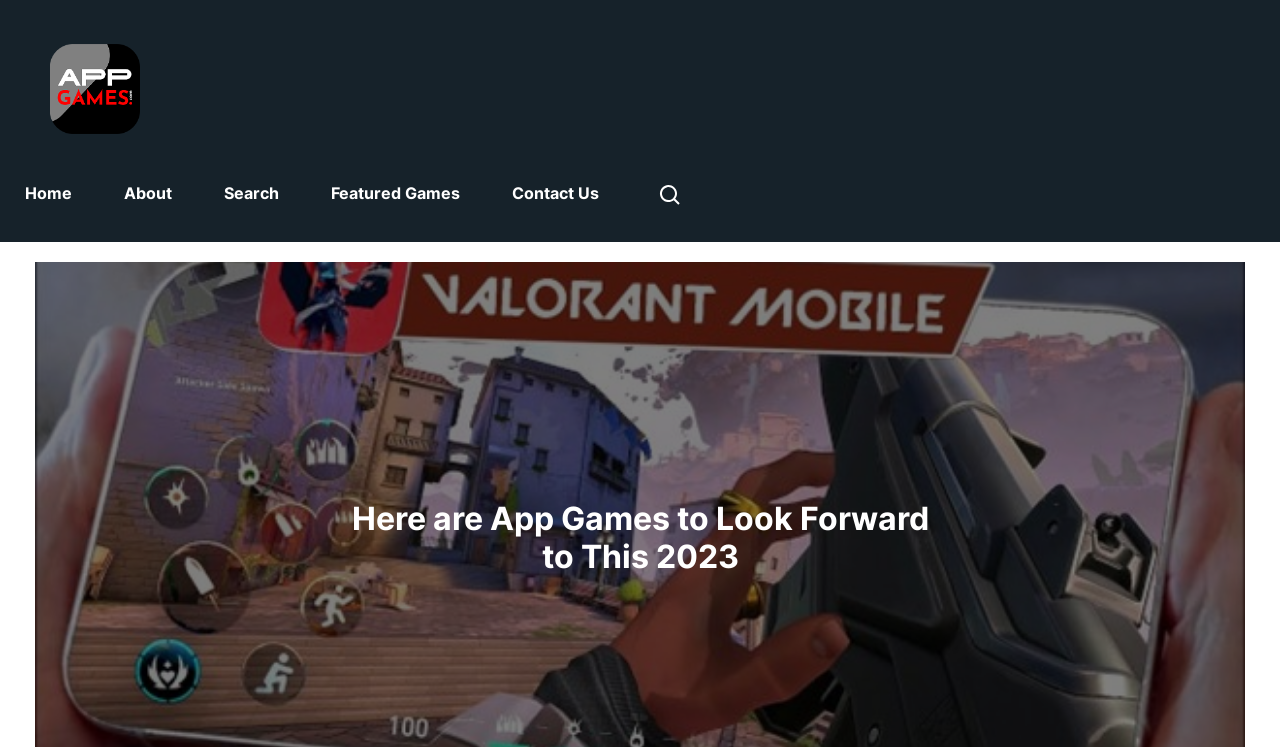Look at the image and give a detailed response to the following question: What is the position of the heading?

The heading 'Here are App Games to Look Forward to This 2023' is located in the middle of the webpage, with its y1 coordinate being 0.668 and y2 coordinate being 0.771, which indicates that it is not at the top or bottom of the webpage.